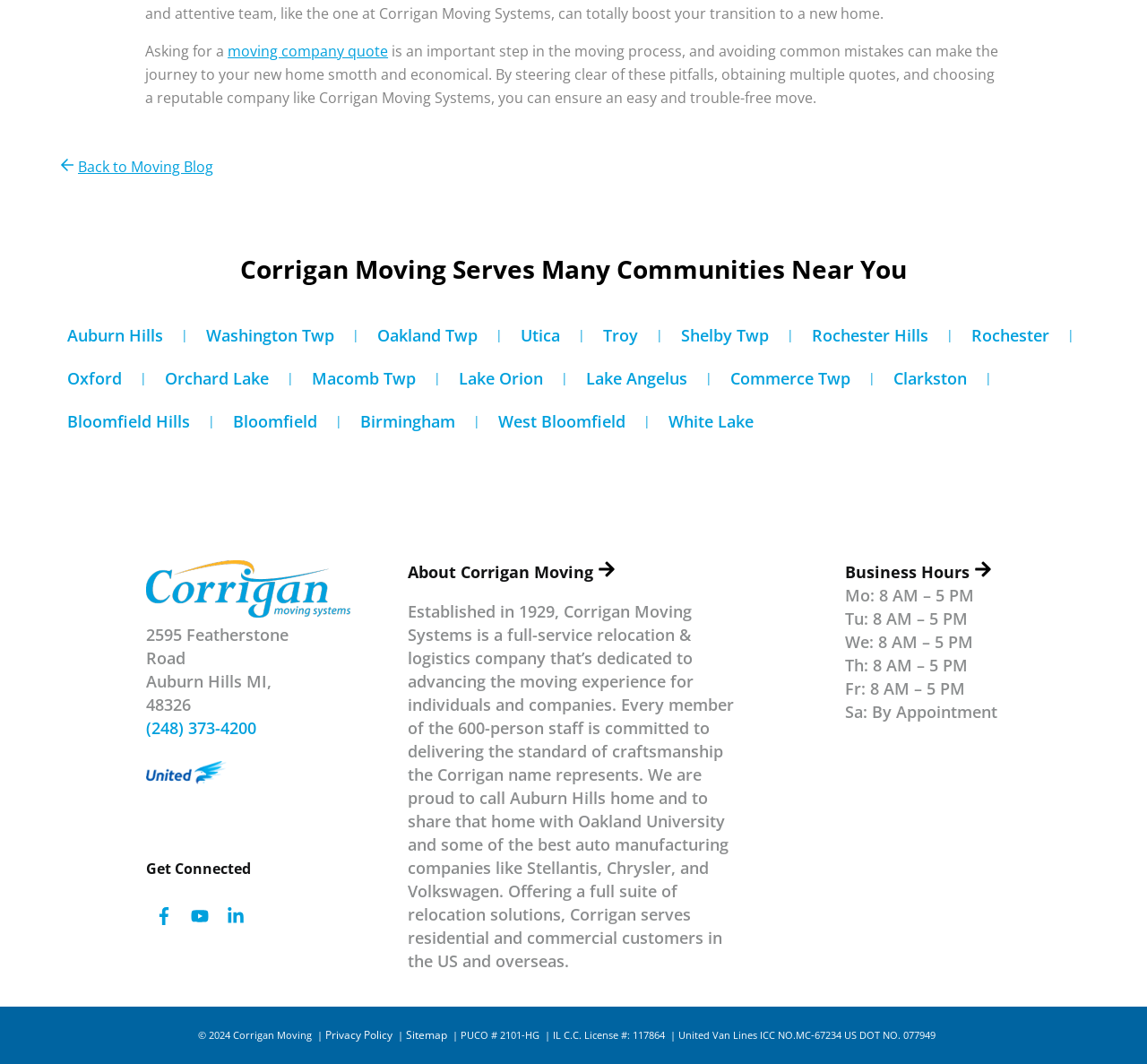What communities does Corrigan Moving serve?
Based on the image, answer the question in a detailed manner.

The communities served by Corrigan Moving can be found in the section 'Corrigan Moving Serves Many Communities Near You', which lists several communities including Auburn Hills, Washington Twp, Oakland Twp, and many others.